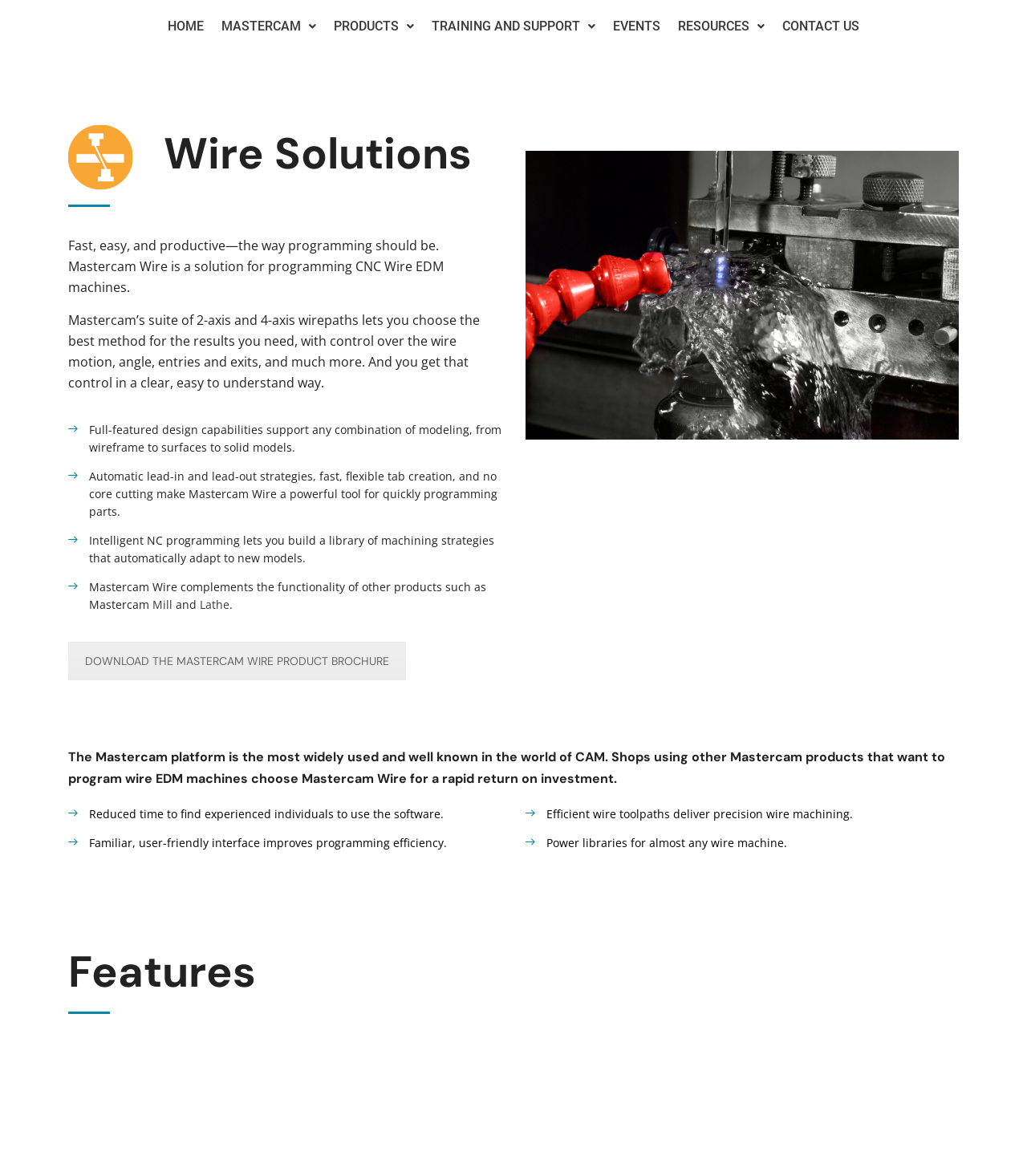Please identify the bounding box coordinates of the element's region that should be clicked to execute the following instruction: "Click on Lathe". The bounding box coordinates must be four float numbers between 0 and 1, i.e., [left, top, right, bottom].

[0.195, 0.508, 0.223, 0.52]